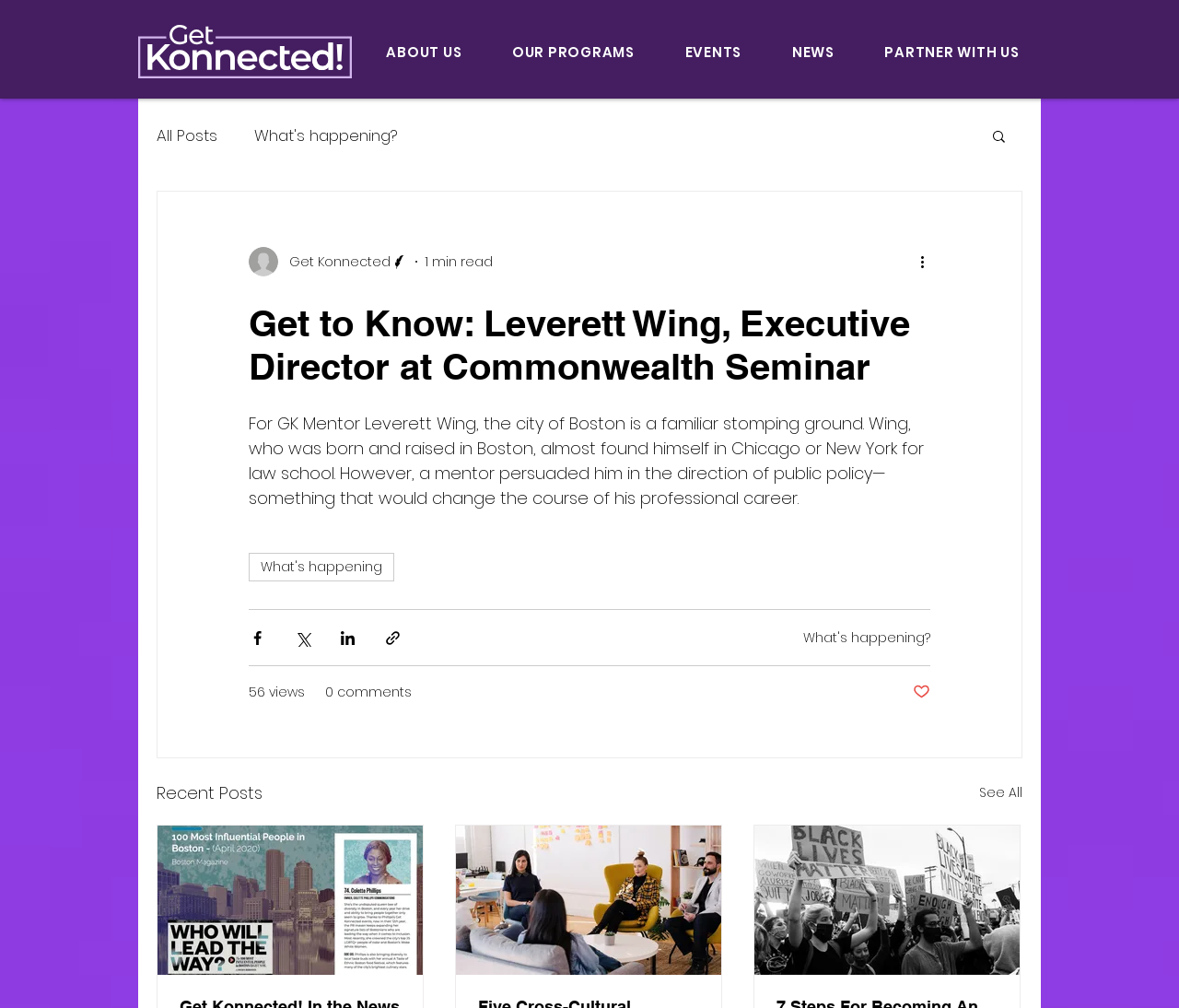Highlight the bounding box coordinates of the region I should click on to meet the following instruction: "Learn more about the Foreign Relations Series".

None